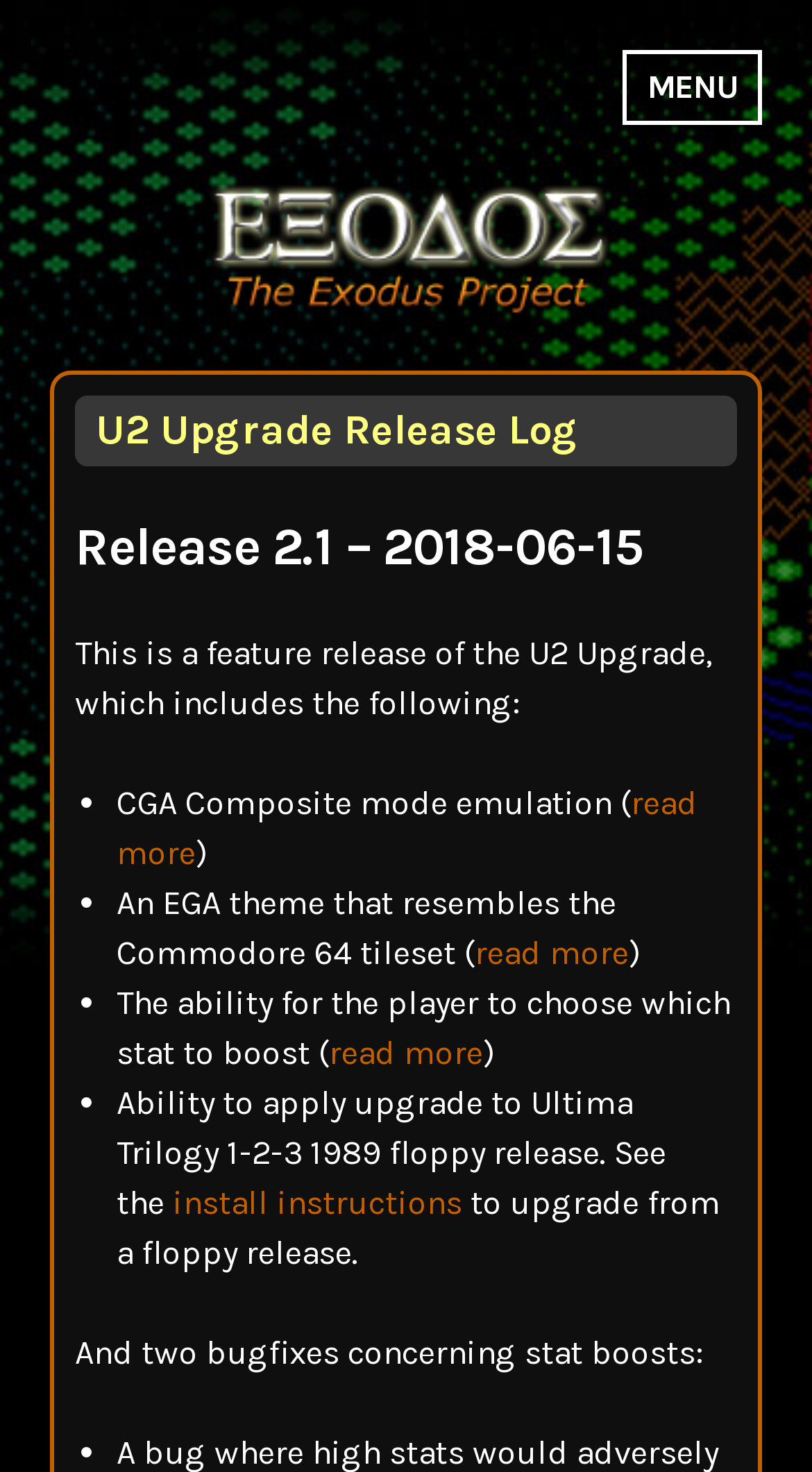Describe every aspect of the webpage in a detailed manner.

The webpage is a release log for the U2 Upgrade, specifically version 2.1 released on 2018-06-15. At the top left, there is a link to "The Exodus Project". On the top right, there is a button labeled "MENU". 

Below the top section, there is a header section that spans almost the entire width of the page. It contains a heading "U2 Upgrade Release Log" followed by a subheading "Release 2.1 – 2018-06-15". 

Under the header section, there is a paragraph of text that describes the release as a feature release of the U2 Upgrade, which includes several new features. These features are listed in a bulleted list, each with a brief description and a "read more" link. The features include CGA Composite mode emulation, an EGA theme that resembles the Commodore 64 tileset, the ability for the player to choose which stat to boost, and the ability to apply upgrades to Ultima Trilogy 1-2-3 1989 floppy release. 

The last section of the page describes two bugfixes concerning stat boosts.